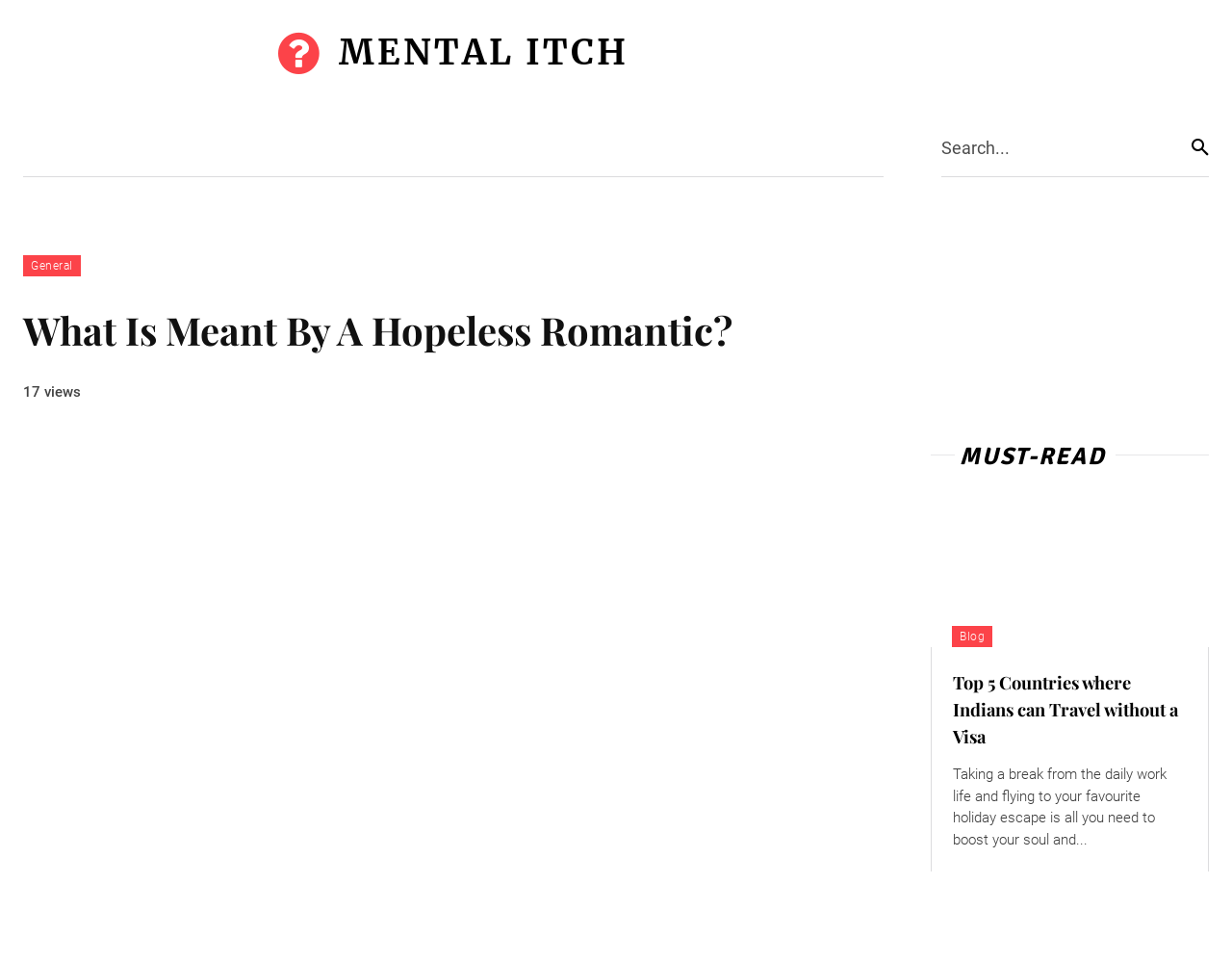Please identify the bounding box coordinates of the clickable area that will fulfill the following instruction: "Click on the 'MENTAL ITCH' logo". The coordinates should be in the format of four float numbers between 0 and 1, i.e., [left, top, right, bottom].

[0.019, 0.03, 0.717, 0.08]